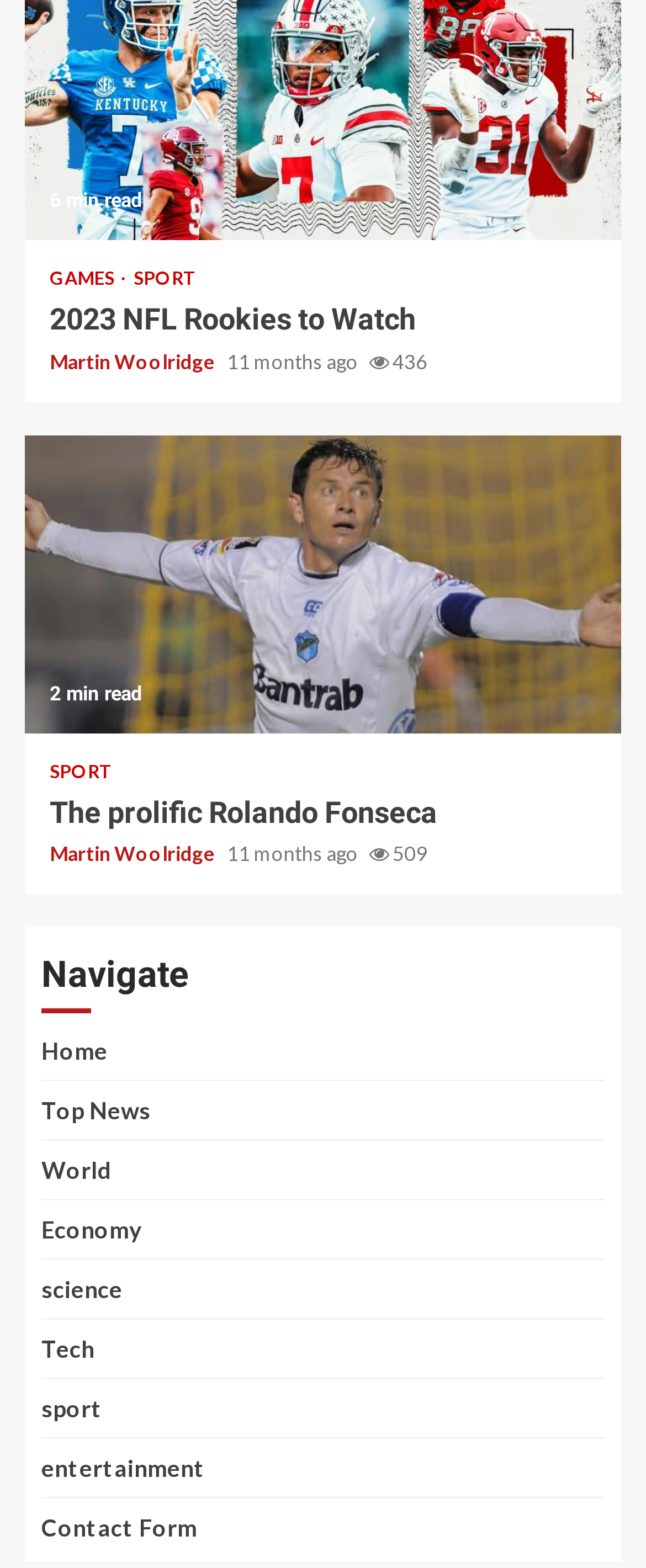Please locate the bounding box coordinates of the element that should be clicked to achieve the given instruction: "Read about The prolific Rolando Fonseca".

[0.077, 0.506, 0.923, 0.53]